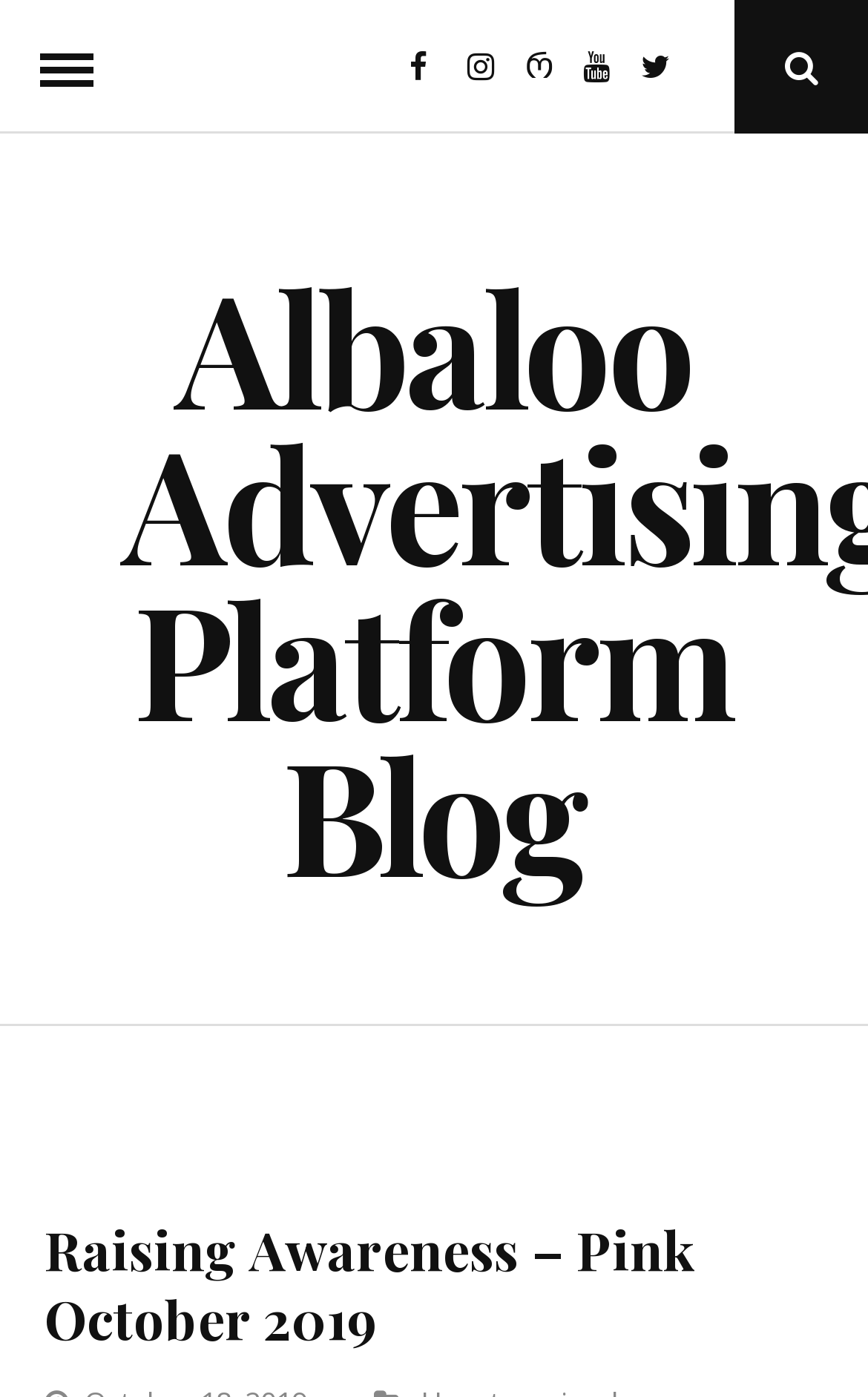Determine the bounding box coordinates for the UI element described. Format the coordinates as (top-left x, top-left y, bottom-right x, bottom-right y) and ensure all values are between 0 and 1. Element description: Open Search Popup

[0.846, 0.0, 1.0, 0.096]